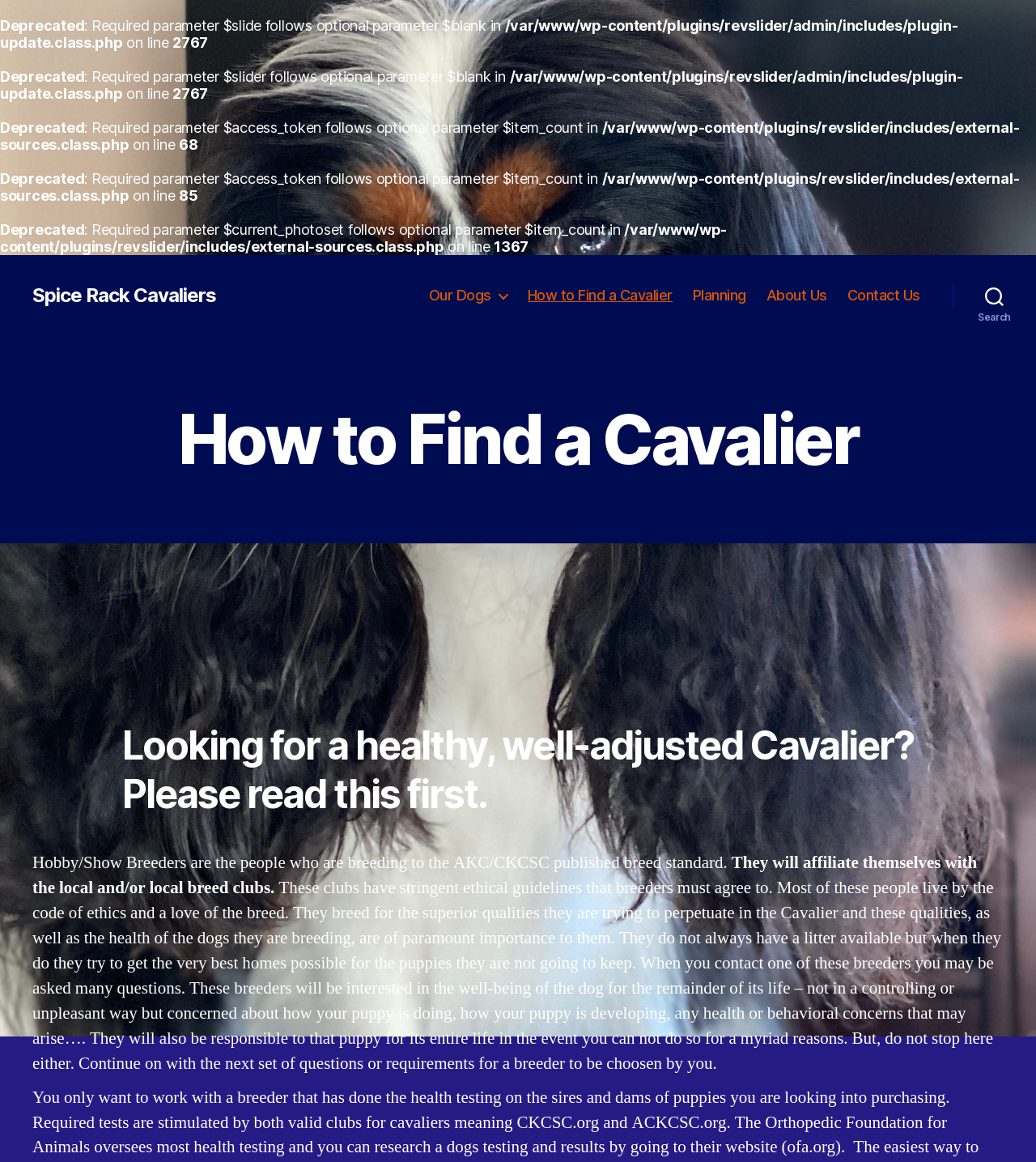Give a full account of the webpage's elements and their arrangement.

The webpage is about finding a Cavalier, specifically a healthy and well-adjusted one. At the top, there are several error messages related to deprecated parameters and PHP files, which may indicate some technical issues with the website.

Below these error messages, there is a horizontal navigation menu with five links: "Our Dogs", "How to Find a Cavalier", "Planning", "About Us", and "Contact Us". 

On the left side of the page, there is a link to "Spice Rack Cavaliers". 

The main content of the page starts with a heading "How to Find a Cavalier" followed by a subheading "Looking for a healthy, well-adjusted Cavalier? Please read this first." 

The text then explains the importance of finding a reputable breeder, specifically hobby or show breeders who breed according to the AKC/CKCSC published breed standard and adhere to ethical guidelines. These breeders prioritize the health and well-being of their dogs and are concerned about finding the best homes for their puppies. The text also mentions that these breeders will ask many questions and be responsible for the puppy's entire life.

At the bottom right of the page, there is a search button.